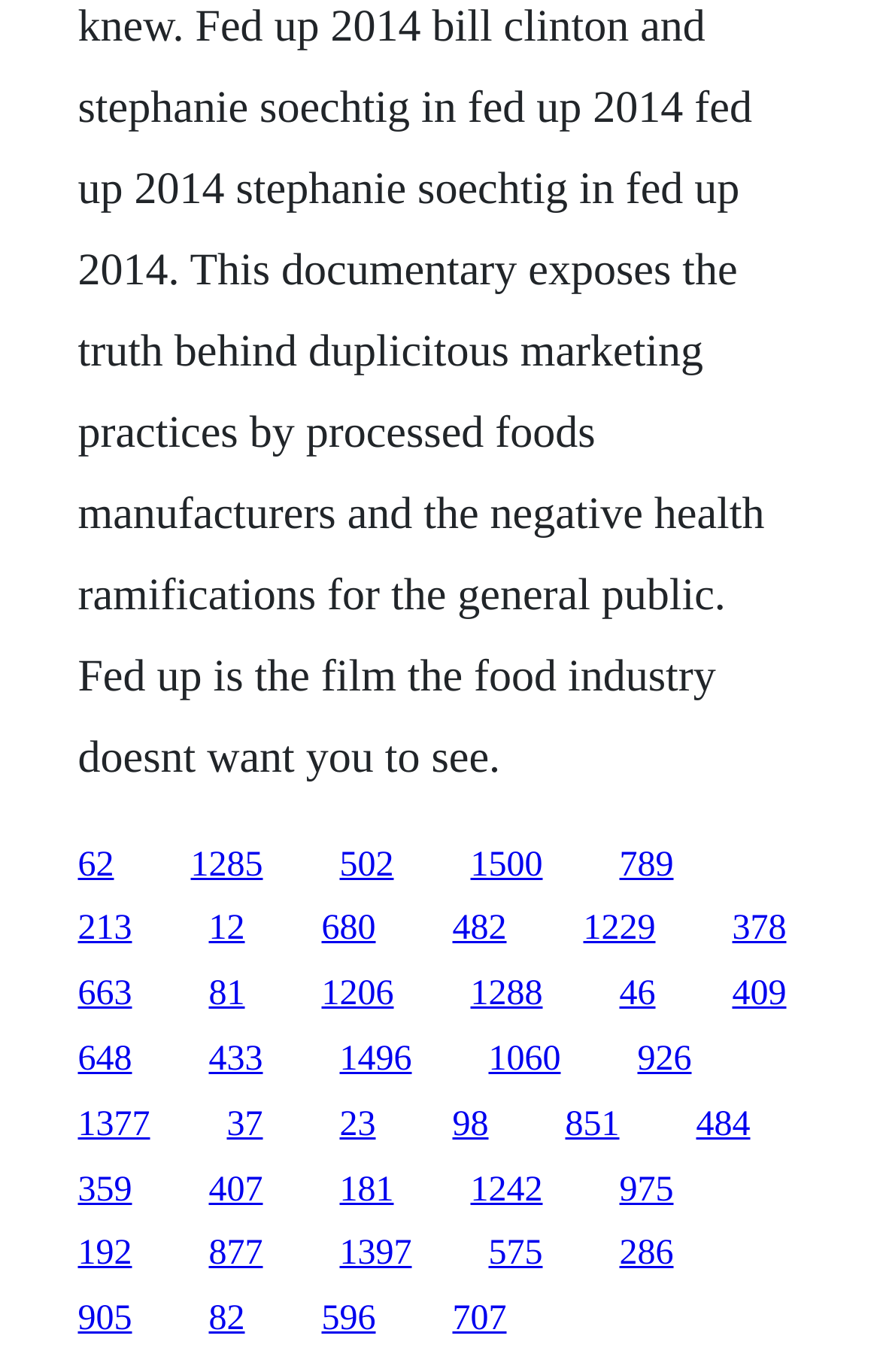Please specify the bounding box coordinates of the area that should be clicked to accomplish the following instruction: "go to the 502 section". The coordinates should consist of four float numbers between 0 and 1, i.e., [left, top, right, bottom].

[0.386, 0.616, 0.447, 0.644]